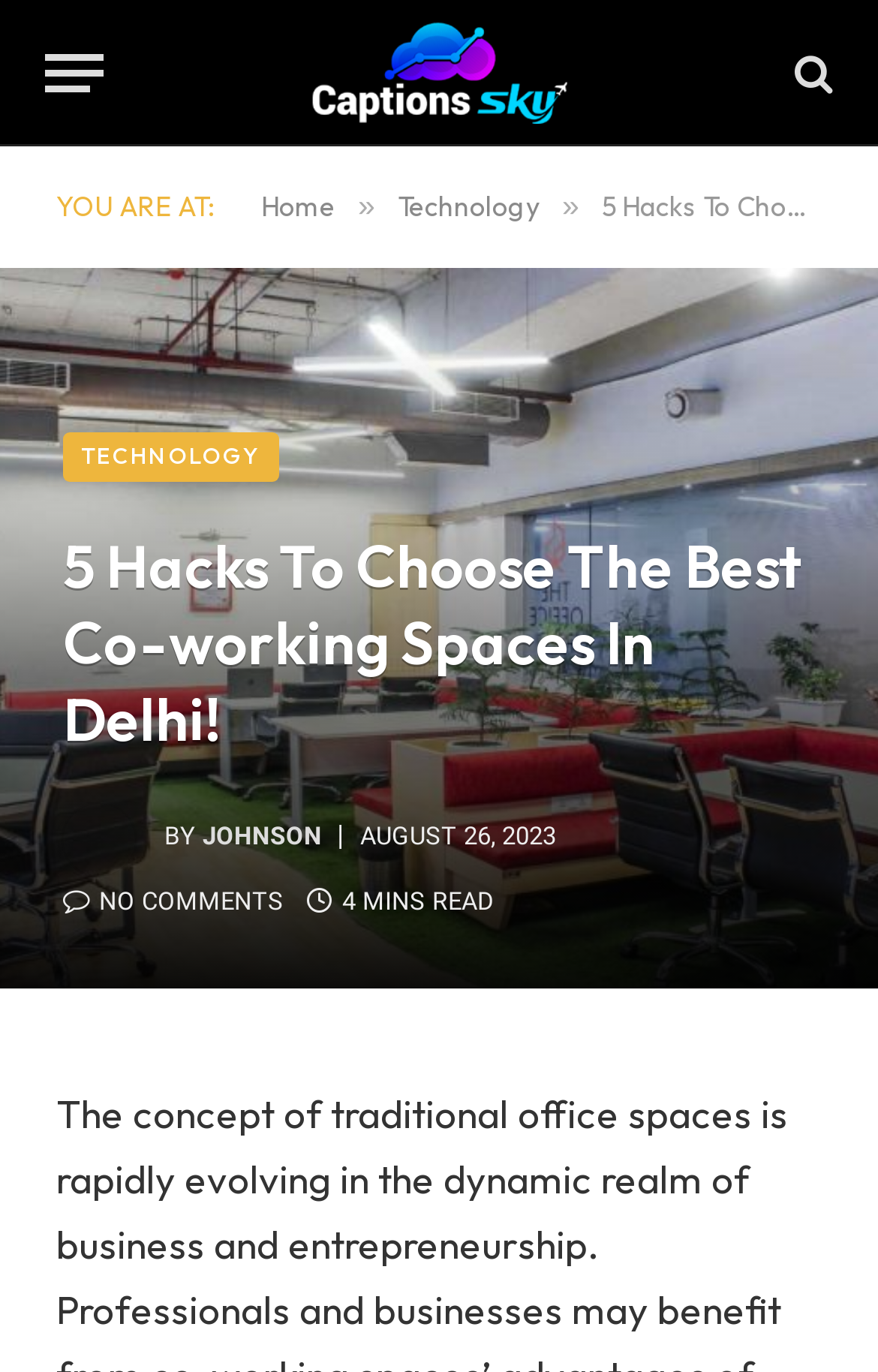Provide your answer to the question using just one word or phrase: How many comments does the article have?

NO COMMENTS